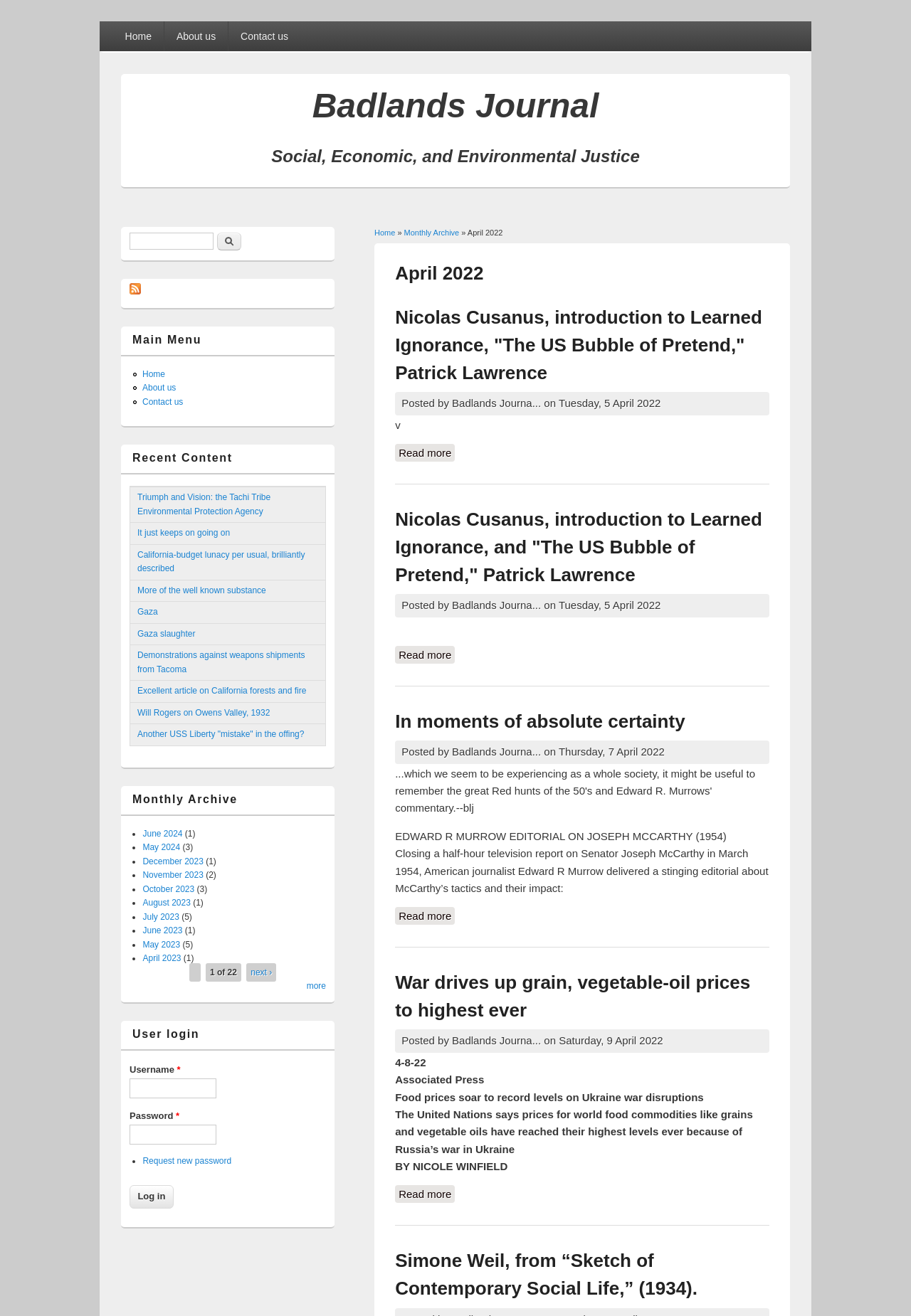Determine the bounding box coordinates of the target area to click to execute the following instruction: "Click on About us."

[0.18, 0.016, 0.25, 0.039]